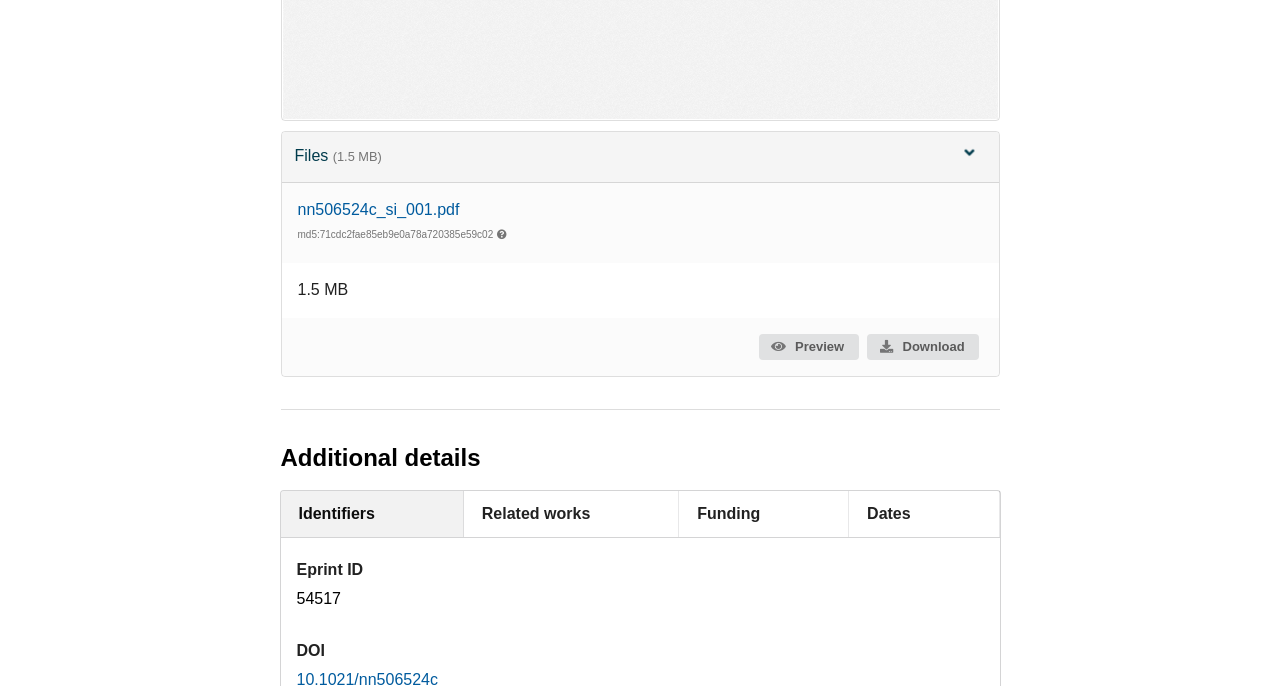Pinpoint the bounding box coordinates for the area that should be clicked to perform the following instruction: "Preview the file".

[0.593, 0.486, 0.671, 0.525]